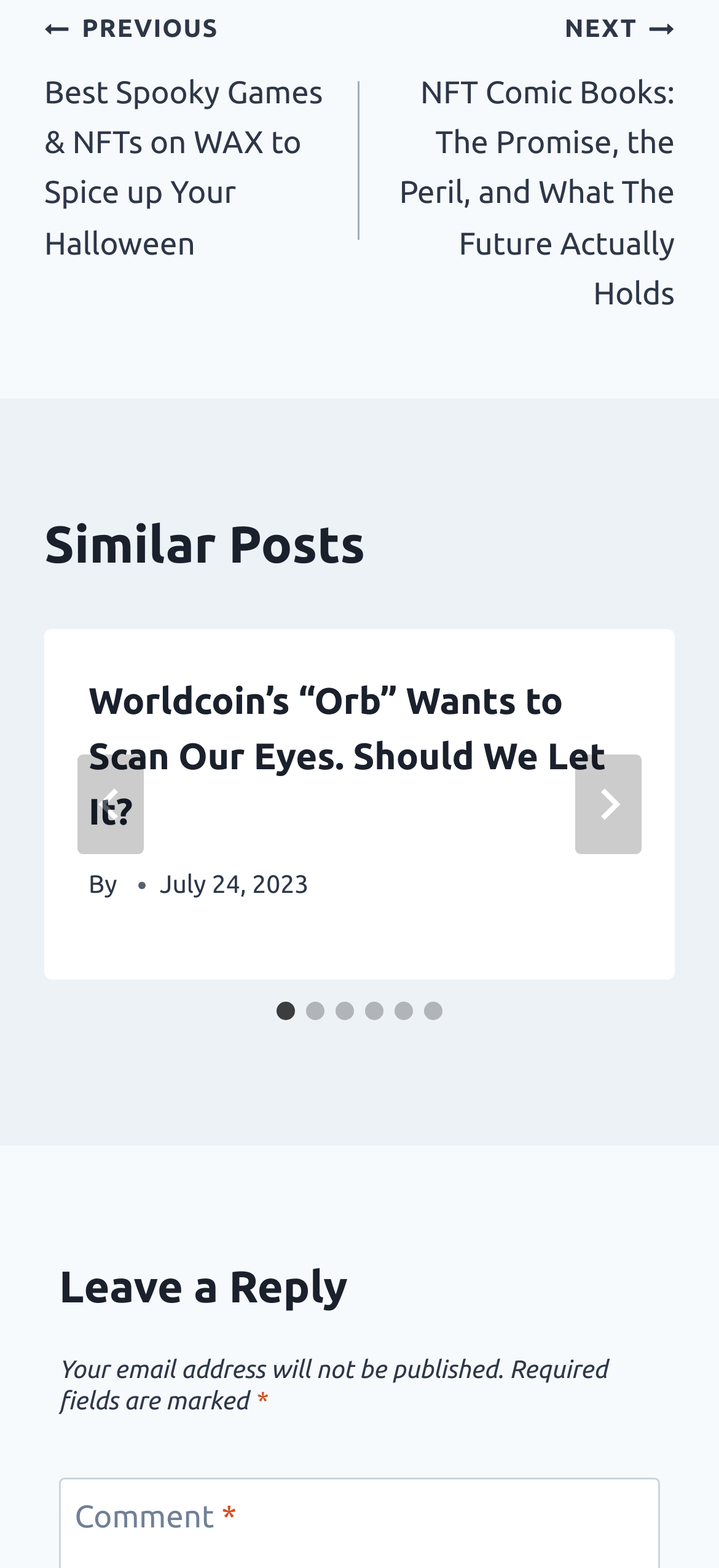Could you specify the bounding box coordinates for the clickable section to complete the following instruction: "Go to slide 2"?

[0.426, 0.639, 0.451, 0.651]